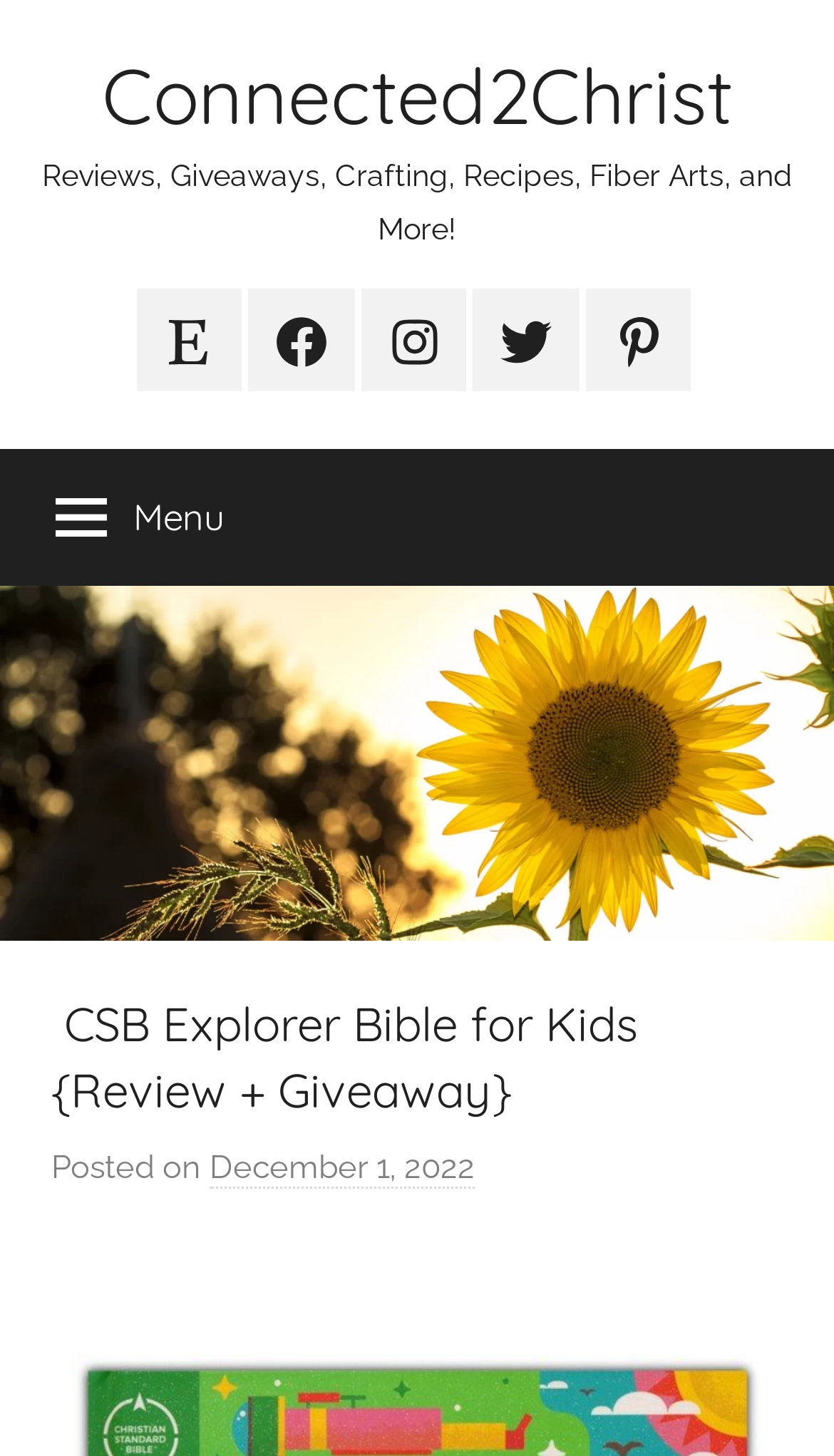What is the name of the website?
Please provide a comprehensive answer based on the visual information in the image.

I found the name of the website by looking at the text 'Connected2Christ' which is located at the top of the webpage and is also the main heading of the webpage.